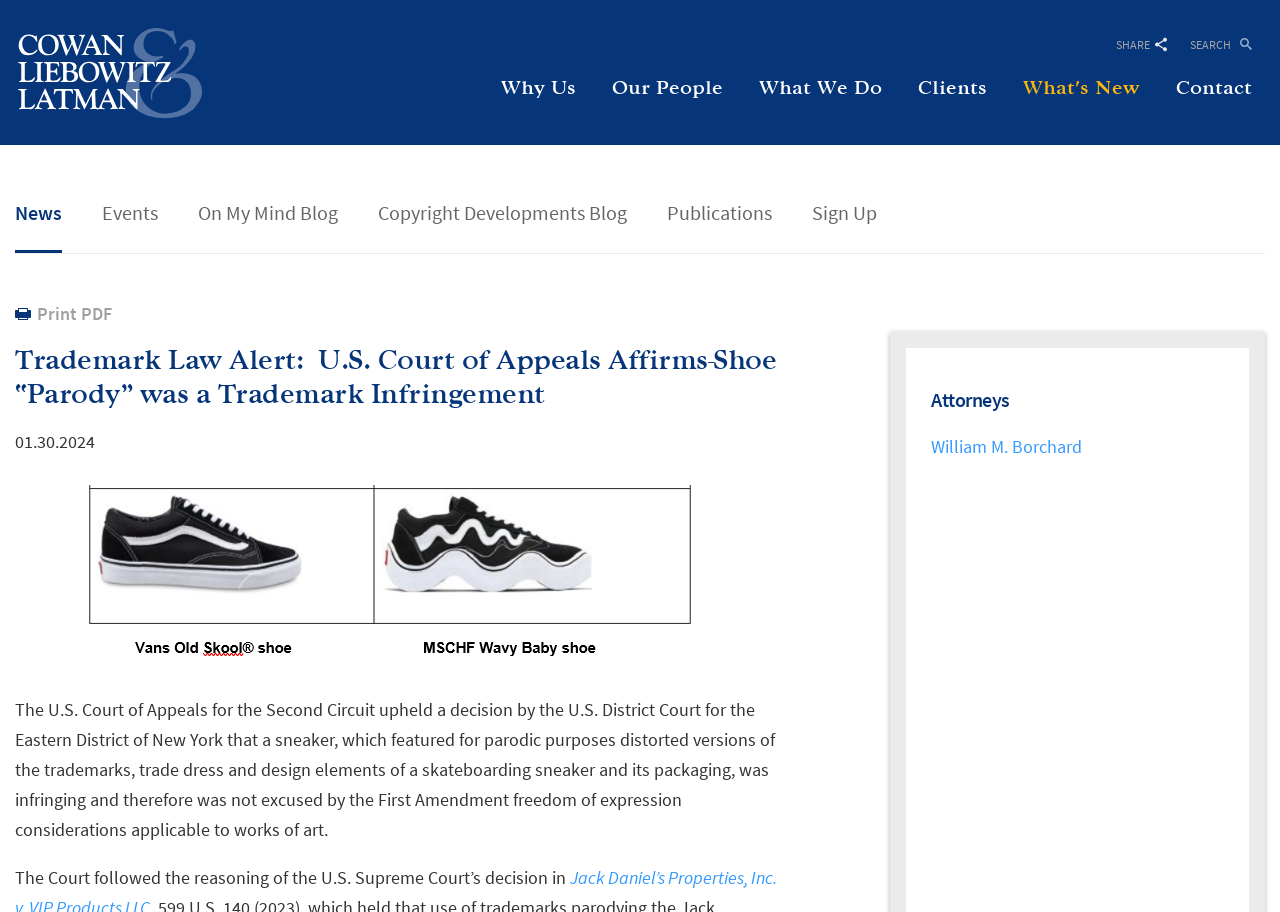Provide your answer in a single word or phrase: 
How many links are there in the navigation menu?

7